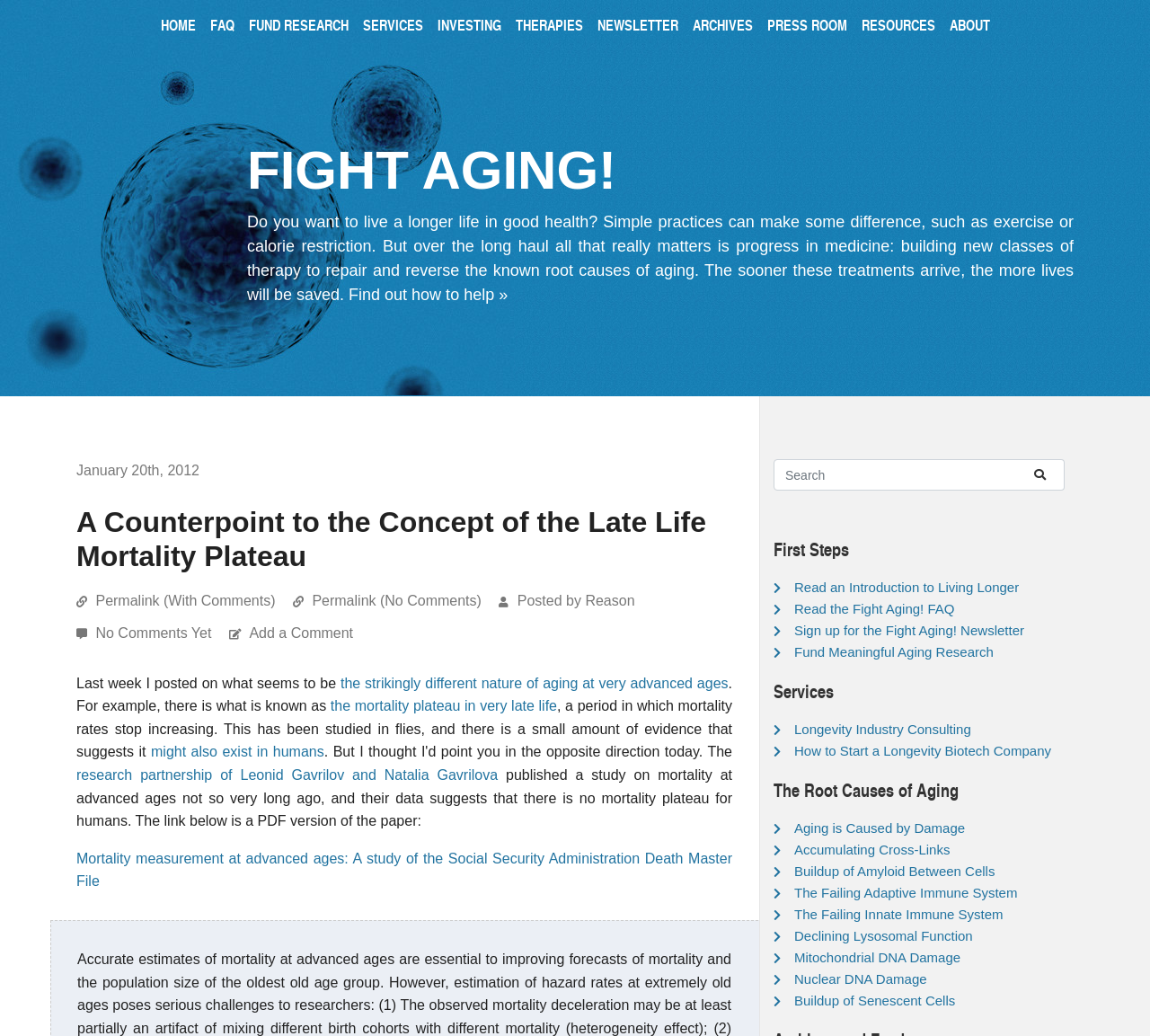Please reply to the following question with a single word or a short phrase:
What is the name of the website?

Fight Aging!